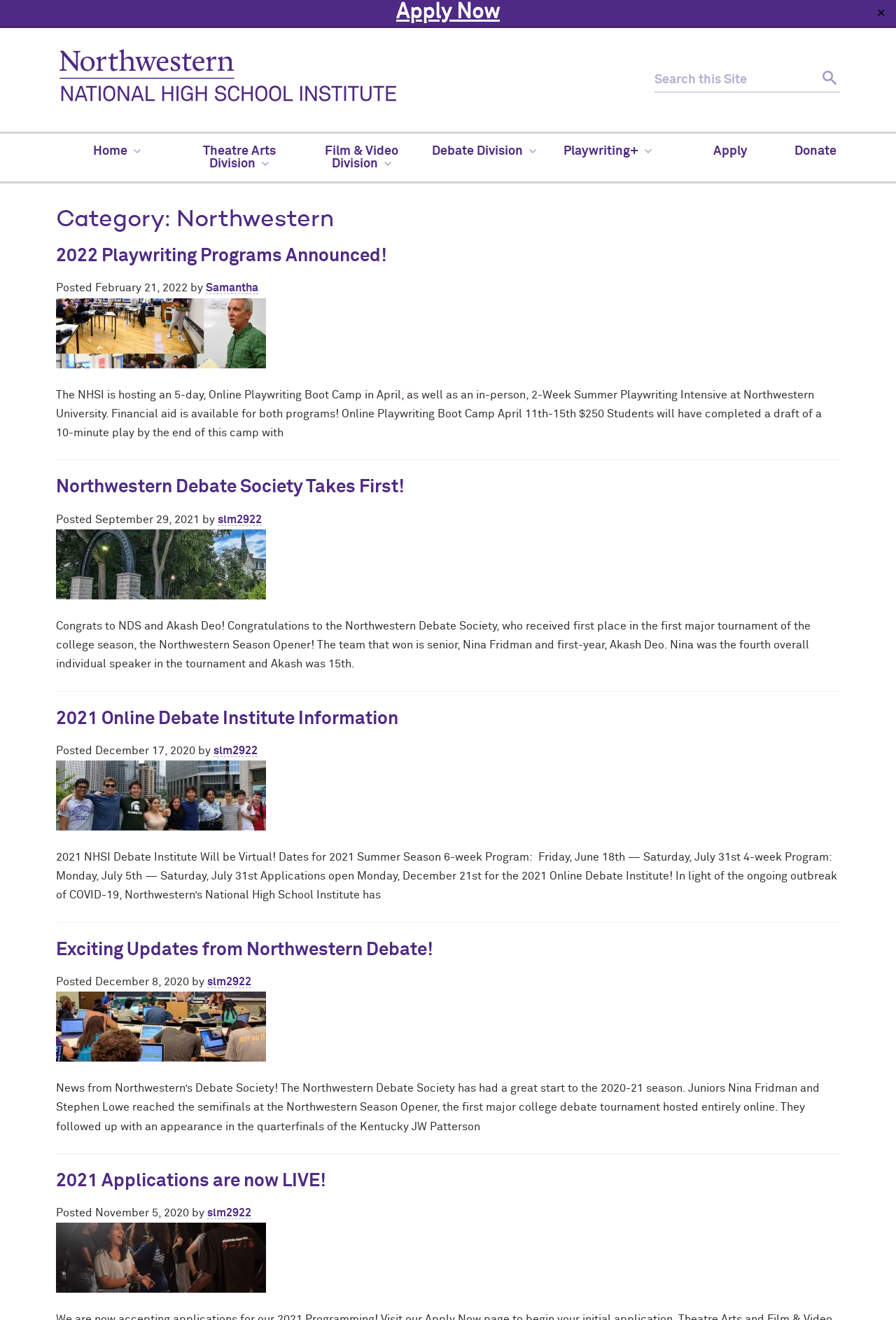Bounding box coordinates are specified in the format (top-left x, top-left y, bottom-right x, bottom-right y). All values are floating point numbers bounded between 0 and 1. Please provide the bounding box coordinate of the region this sentence describes: Northwestern Debate Society Takes First!

[0.062, 0.363, 0.452, 0.376]